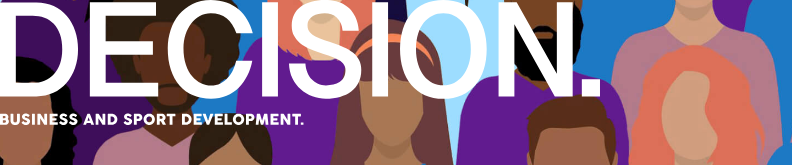What is the tone of the image?
Using the image, give a concise answer in the form of a single word or short phrase.

Modern and engaging